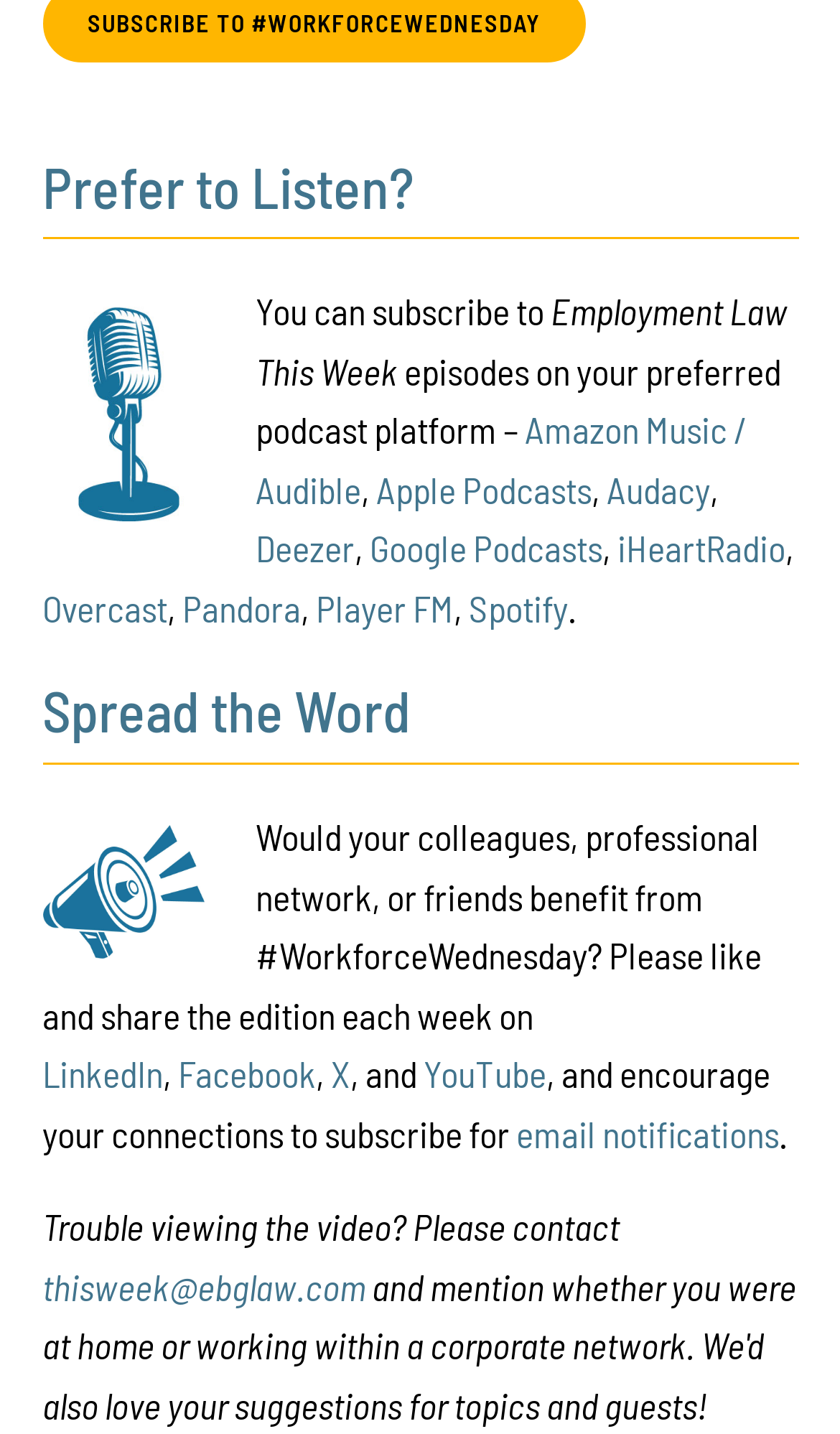Find the coordinates for the bounding box of the element with this description: "Apple Podcasts".

[0.448, 0.326, 0.705, 0.356]